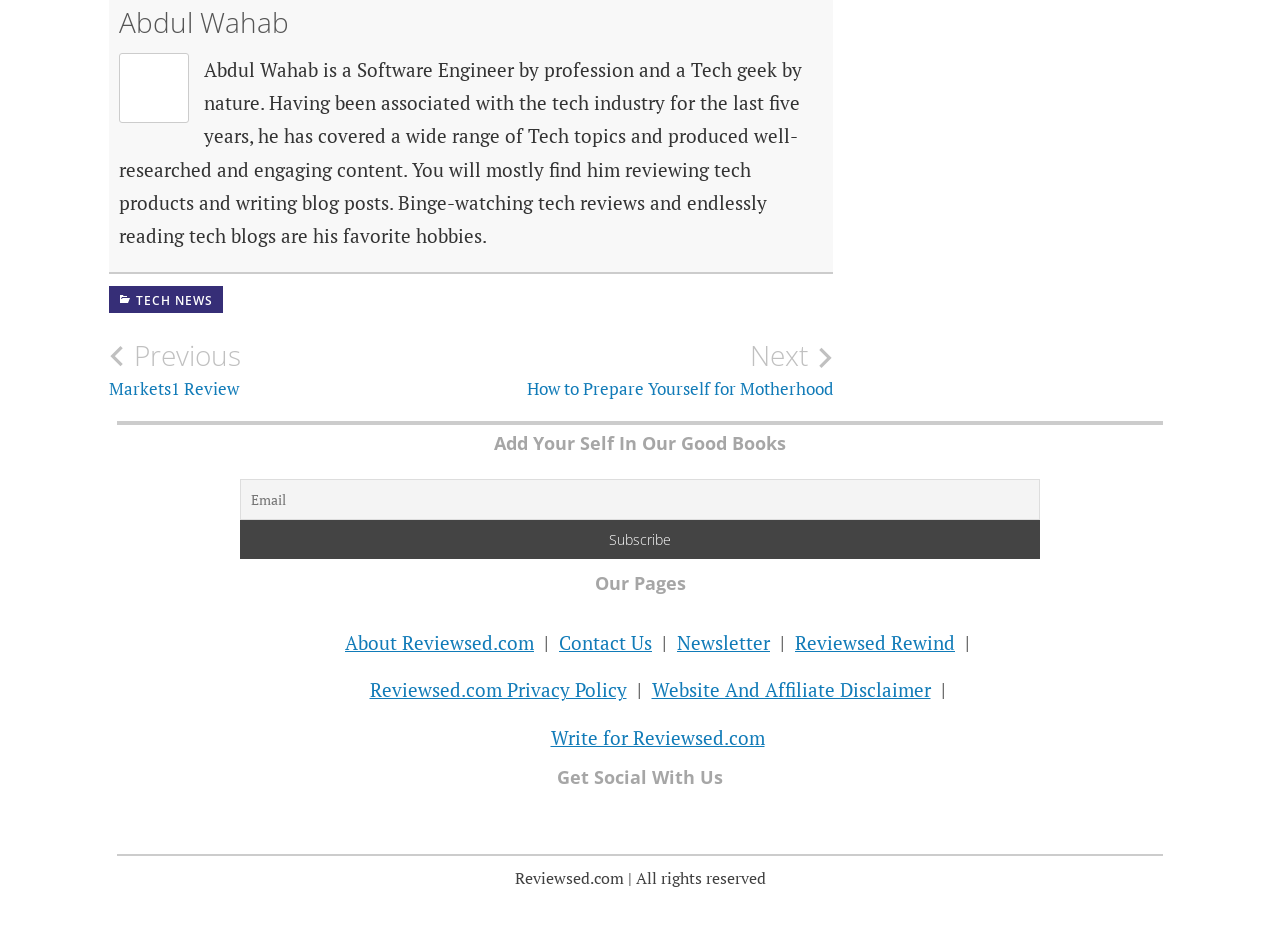What is the profession of Abdul Wahab?
Please provide a comprehensive answer to the question based on the webpage screenshot.

The answer can be found in the StaticText element with the text 'Abdul Wahab is a Software Engineer by profession and a Tech geek by nature.' which is a description about Abdul Wahab.